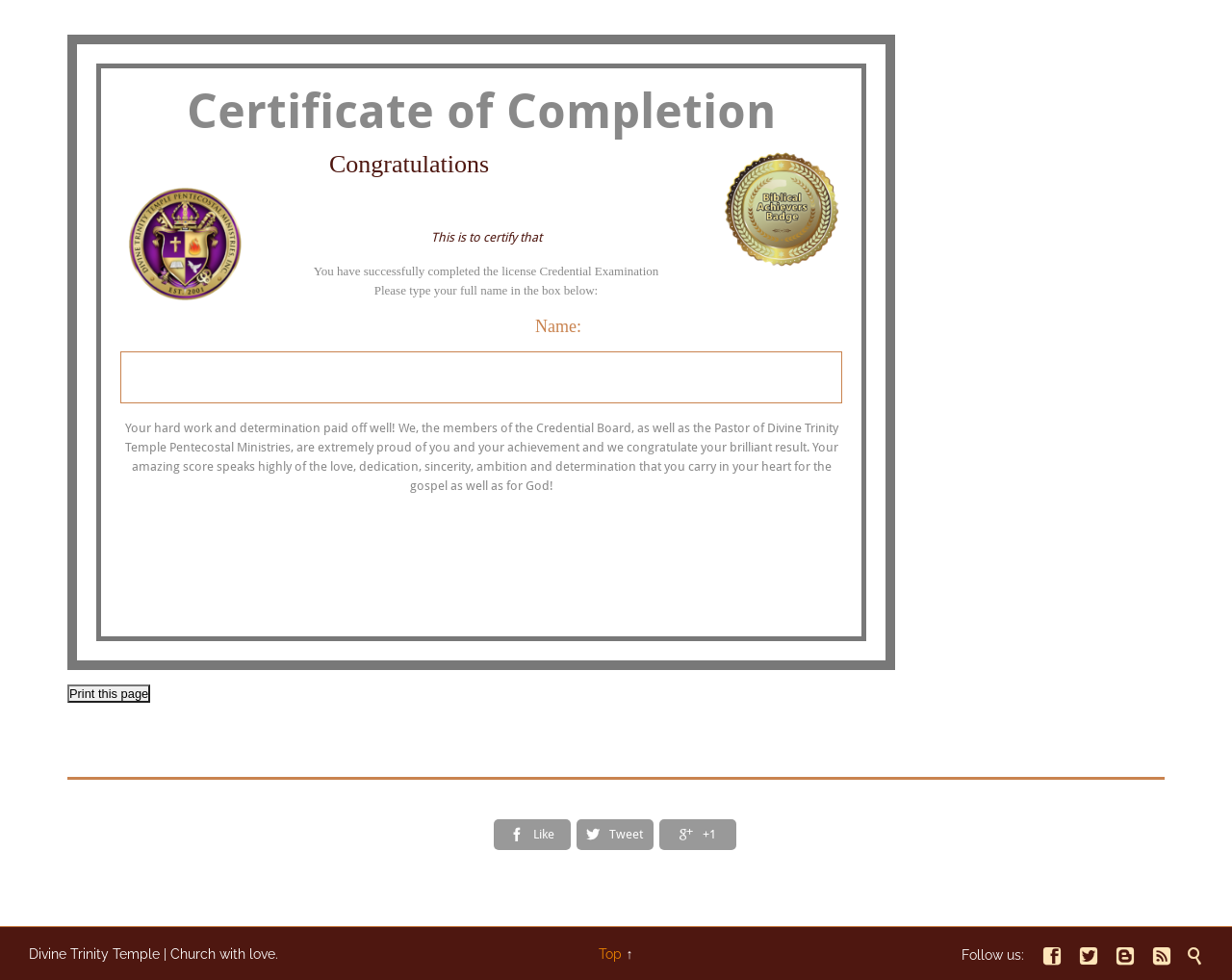Provide the bounding box coordinates of the HTML element this sentence describes: "Print this page".

[0.055, 0.699, 0.122, 0.718]